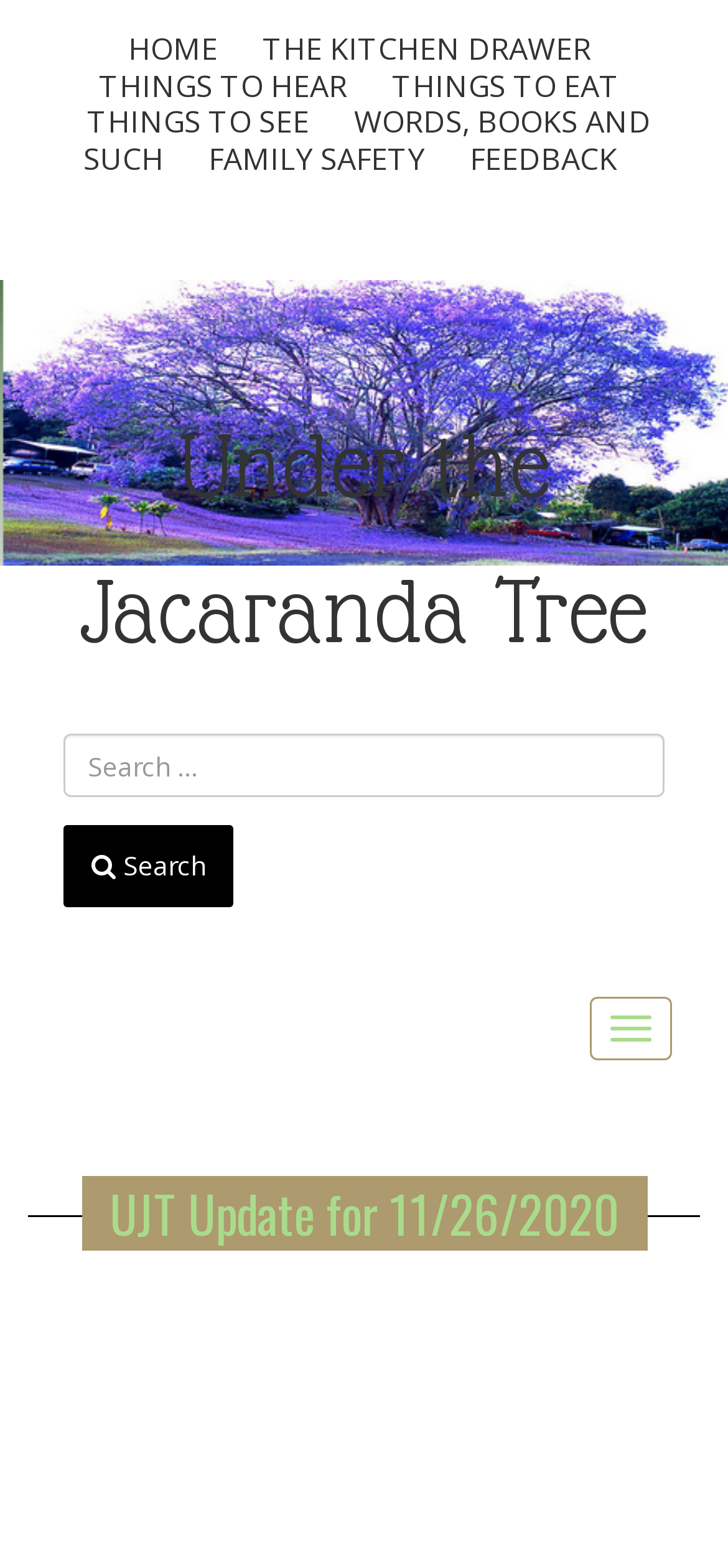Find the bounding box coordinates for the HTML element described as: "Toggle navigation". The coordinates should consist of four float values between 0 and 1, i.e., [left, top, right, bottom].

[0.81, 0.636, 0.923, 0.677]